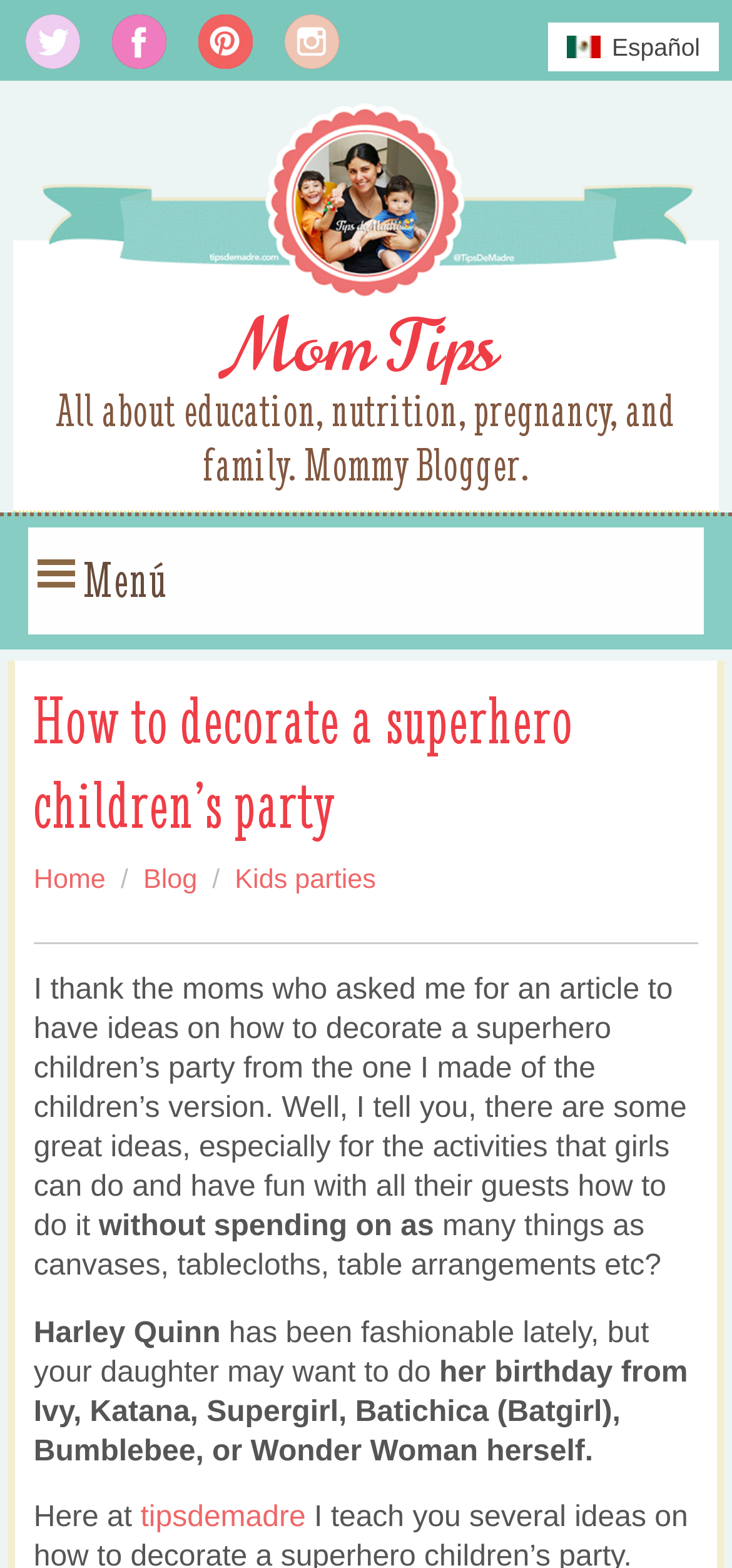Locate the bounding box coordinates of the element's region that should be clicked to carry out the following instruction: "Visit the Facebook page". The coordinates need to be four float numbers between 0 and 1, i.e., [left, top, right, bottom].

[0.131, 0.008, 0.249, 0.051]